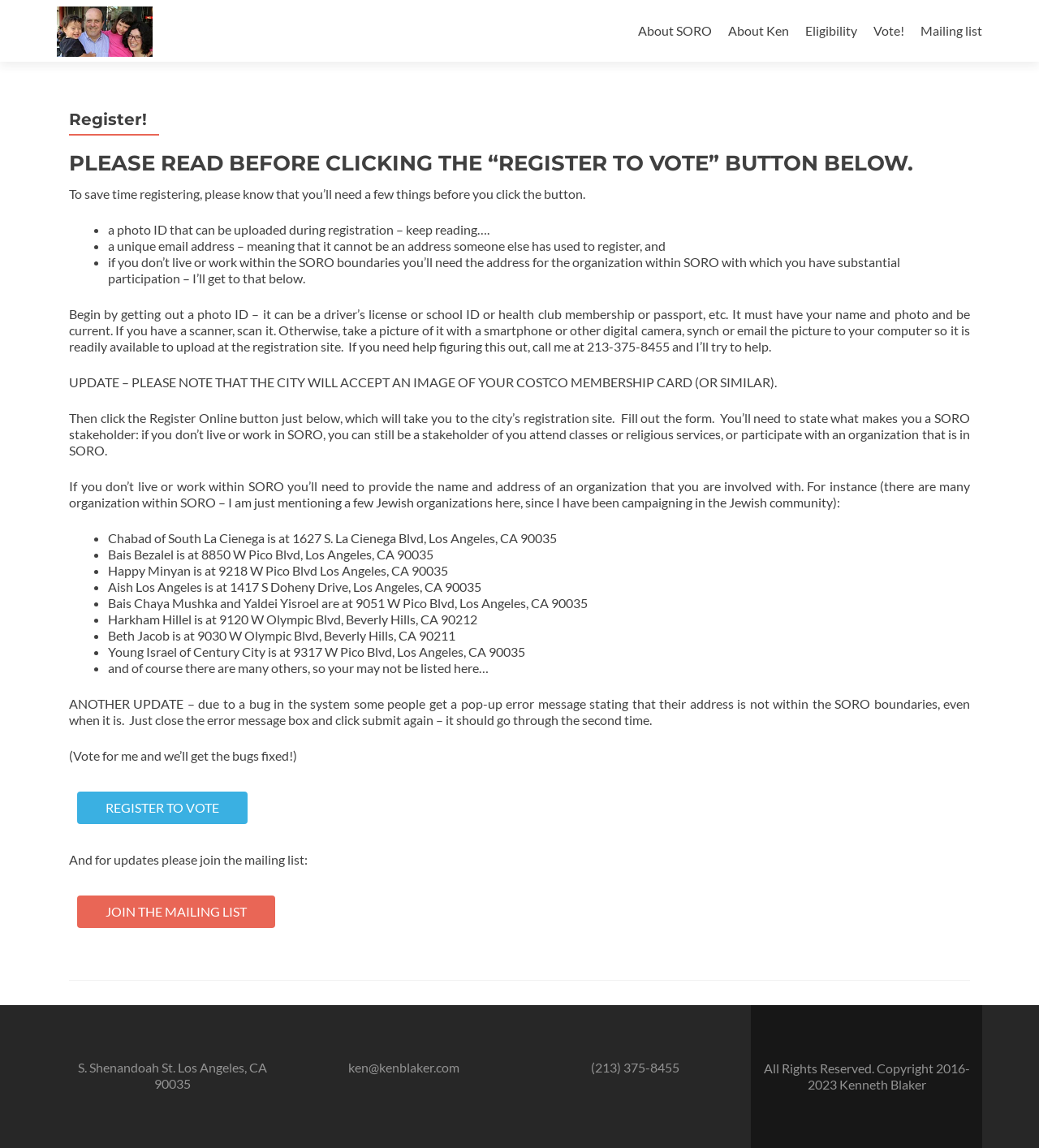Provide a short, one-word or phrase answer to the question below:
What is the purpose of the 'REGISTER TO VOTE' button?

To register to vote online